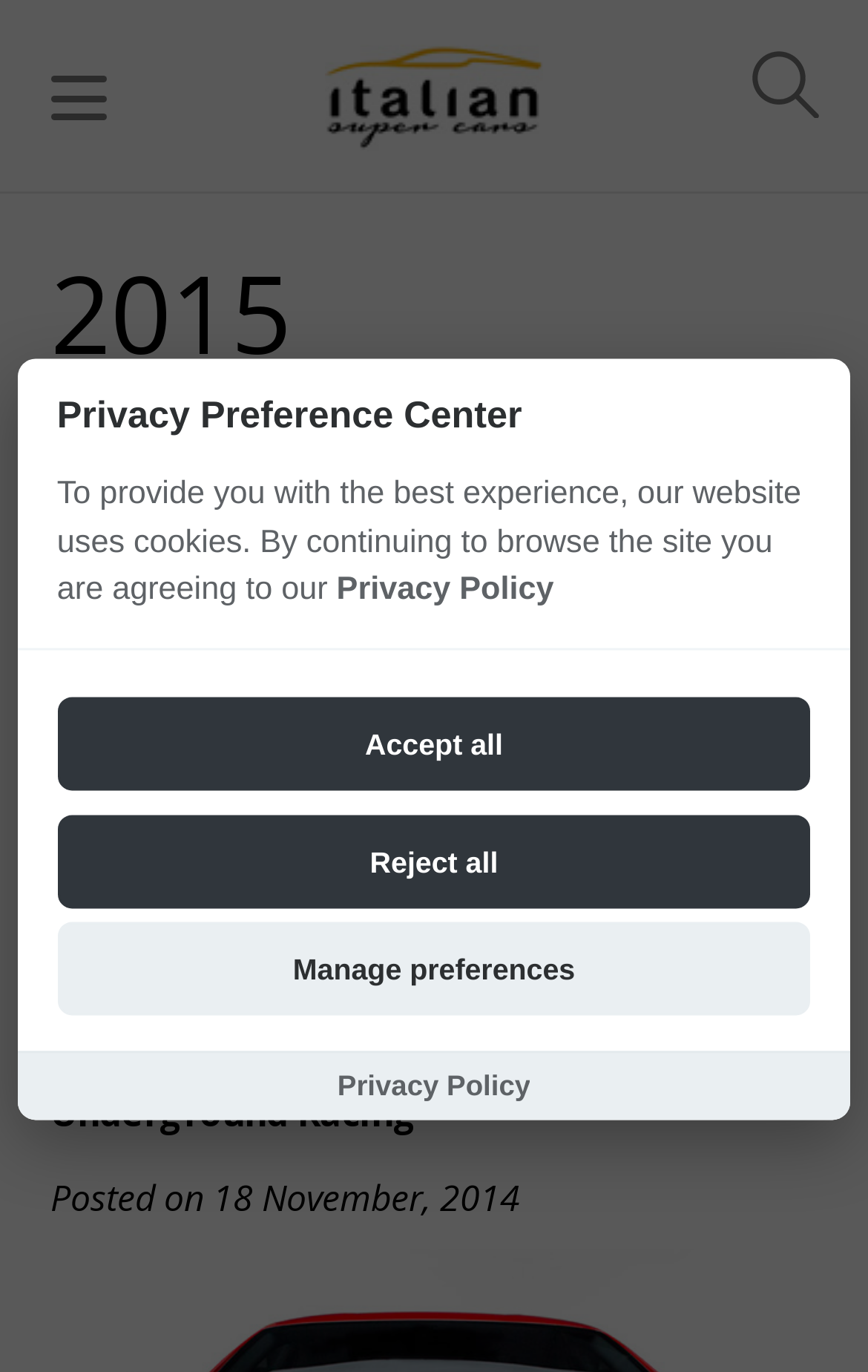Locate the bounding box coordinates of the area that needs to be clicked to fulfill the following instruction: "Click the Audimobiles logo". The coordinates should be in the format of four float numbers between 0 and 1, namely [left, top, right, bottom].

[0.374, 0.0, 0.626, 0.114]